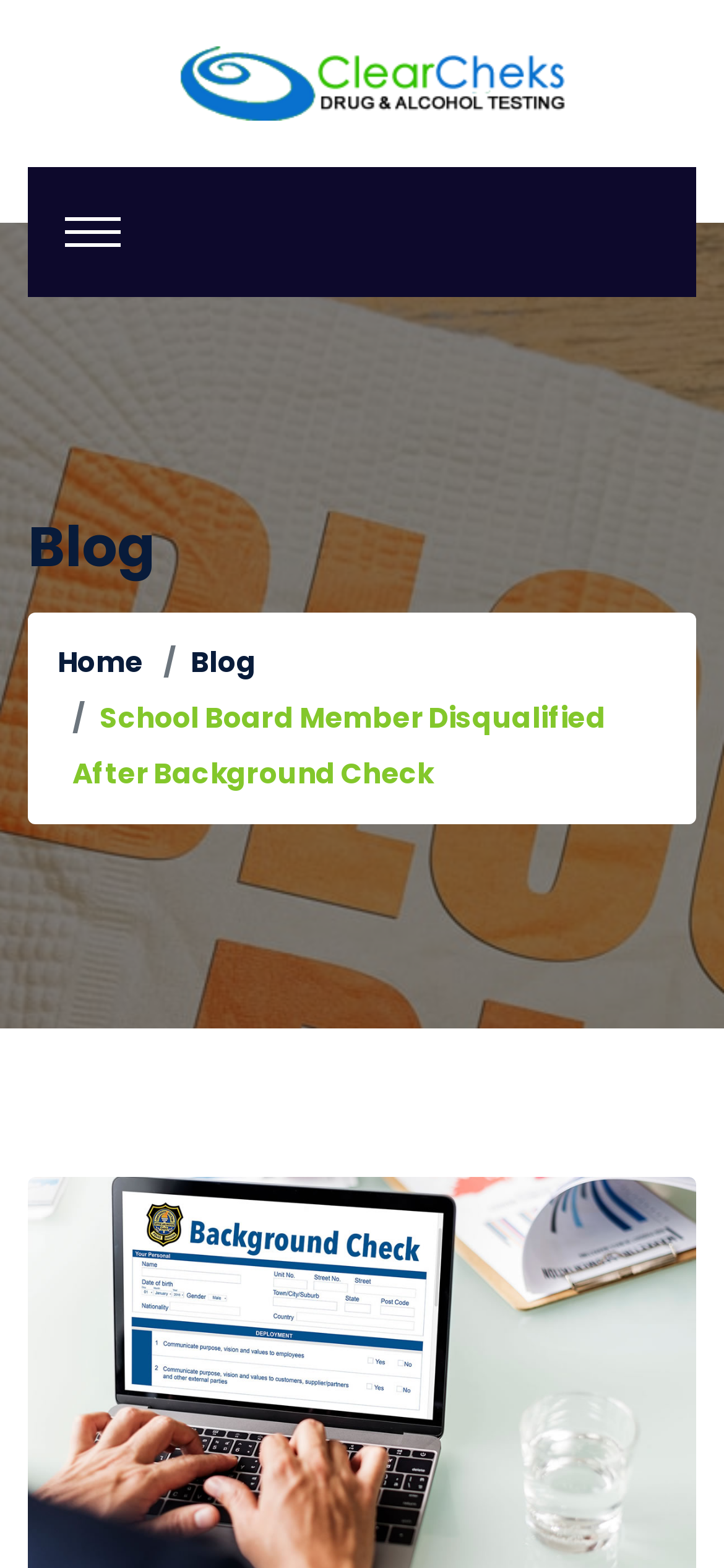What is the purpose of the webpage?
From the image, respond with a single word or phrase.

Background Checks